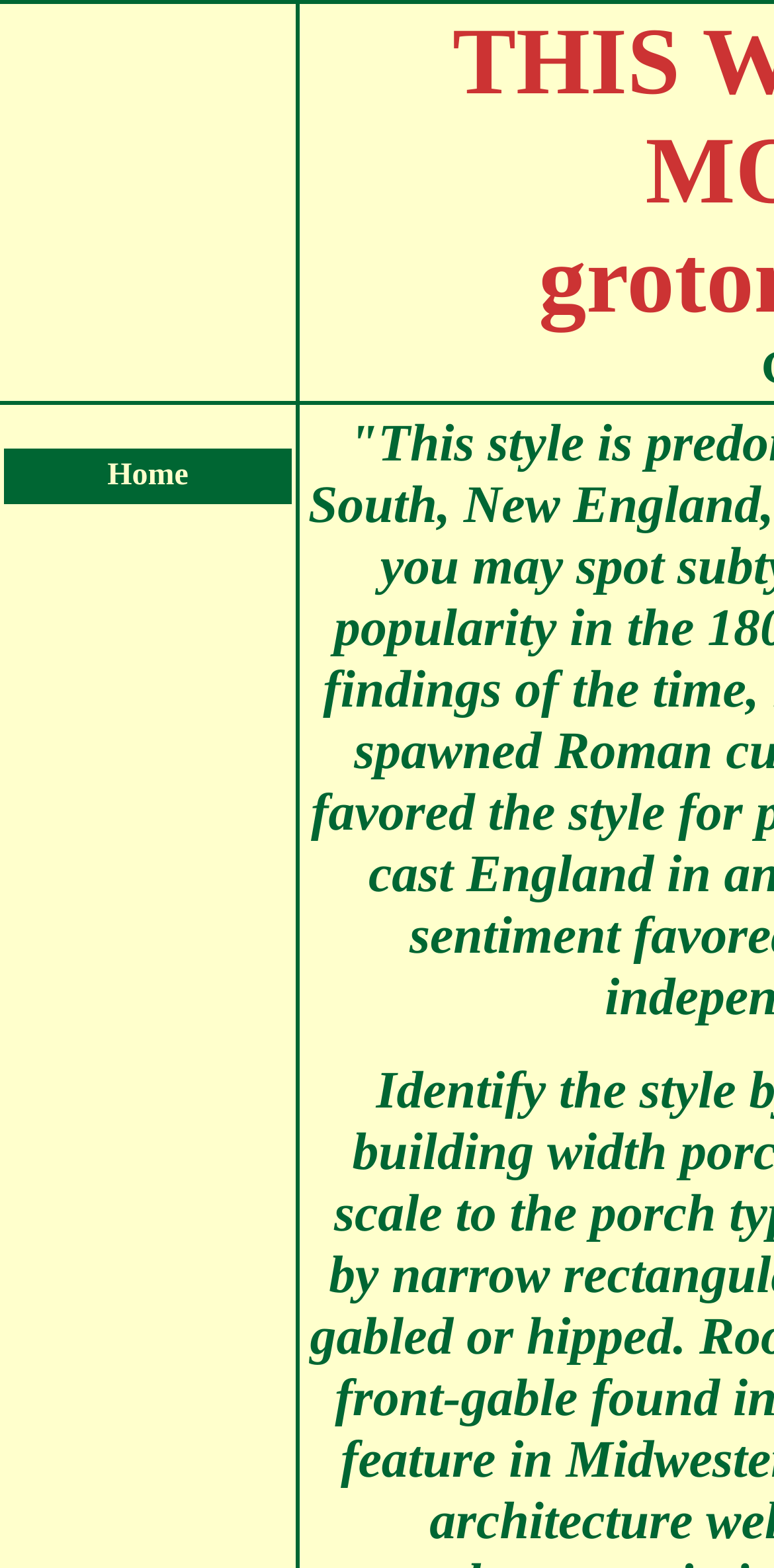Write an extensive caption that covers every aspect of the webpage.

The webpage is about Greek Revival, a style of architecture. At the top-left corner, there is a table with four columns, taking up about 38% of the screen width. Below this table, there is another table with a single row, spanning the same width as the previous table. 

In the second table, there is a cell containing the text "Home", which is a link. This link is positioned near the top-left corner of the screen, about 28% from the top and 5% from the left edge. The link is relatively small, taking up about 13% of the screen width and 3% of the screen height.